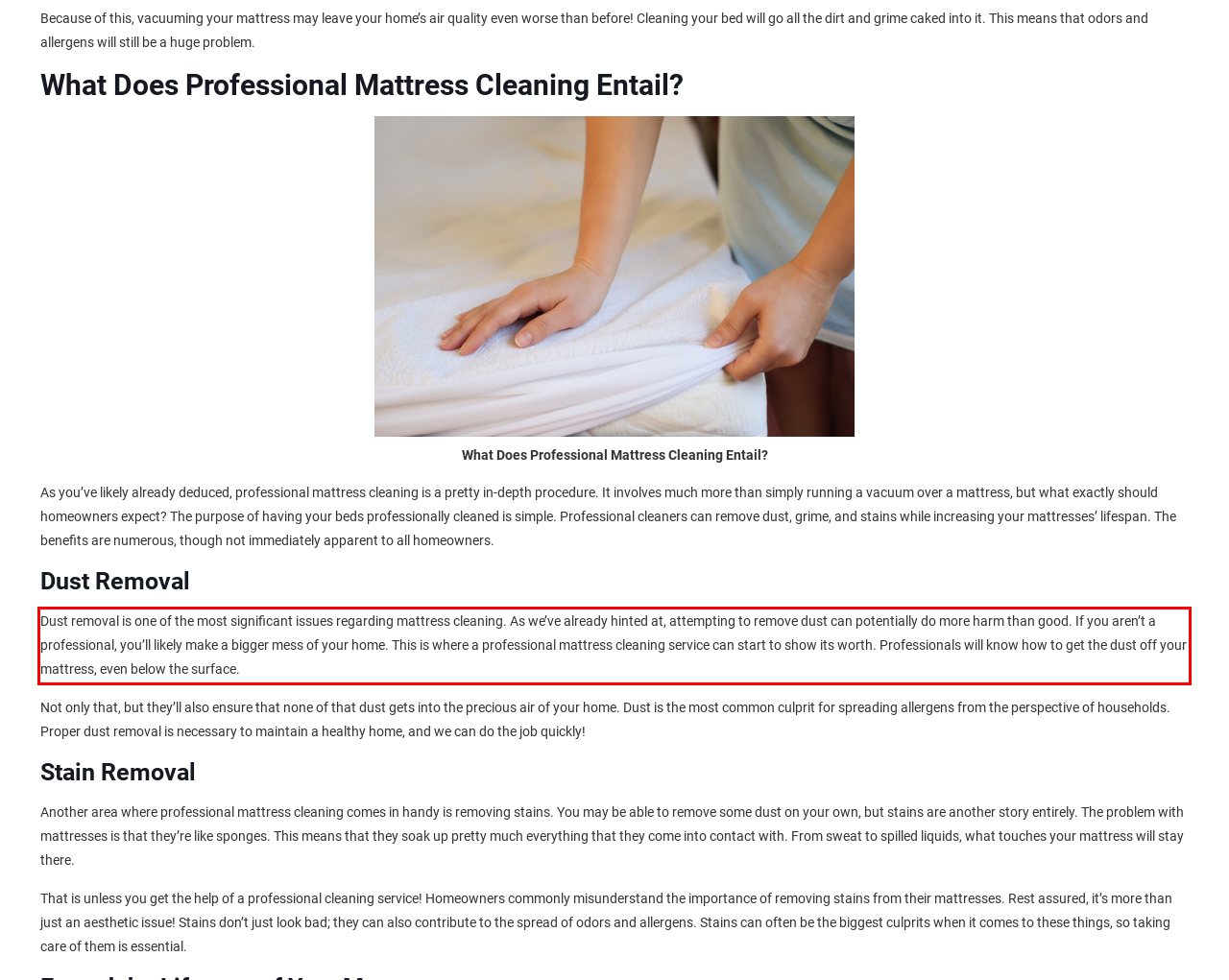You are provided with a screenshot of a webpage featuring a red rectangle bounding box. Extract the text content within this red bounding box using OCR.

Dust removal is one of the most significant issues regarding mattress cleaning. As we’ve already hinted at, attempting to remove dust can potentially do more harm than good. If you aren’t a professional, you’ll likely make a bigger mess of your home. This is where a professional mattress cleaning service can start to show its worth. Professionals will know how to get the dust off your mattress, even below the surface.